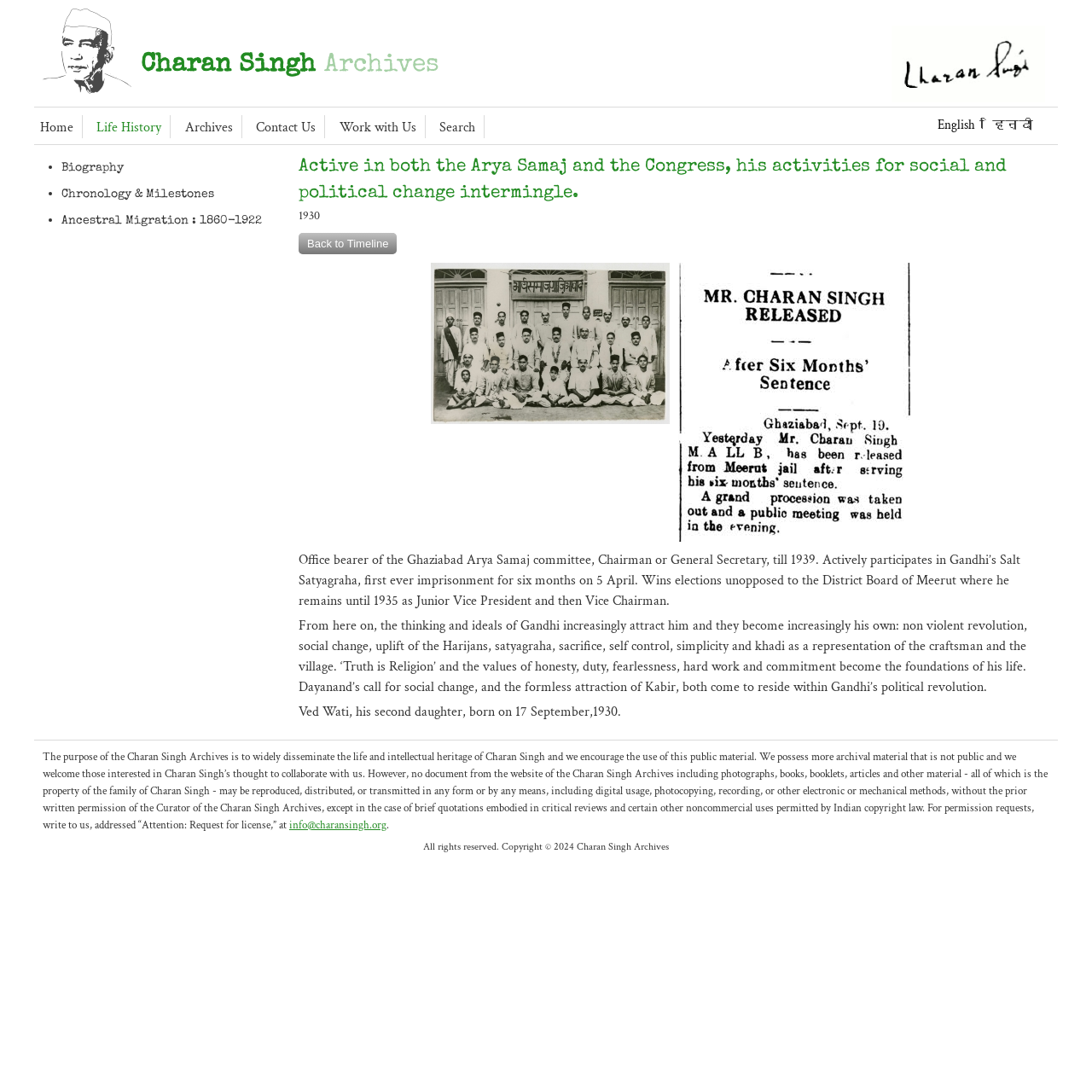Kindly determine the bounding box coordinates for the area that needs to be clicked to execute this instruction: "Select English as the language".

[0.859, 0.107, 0.893, 0.122]